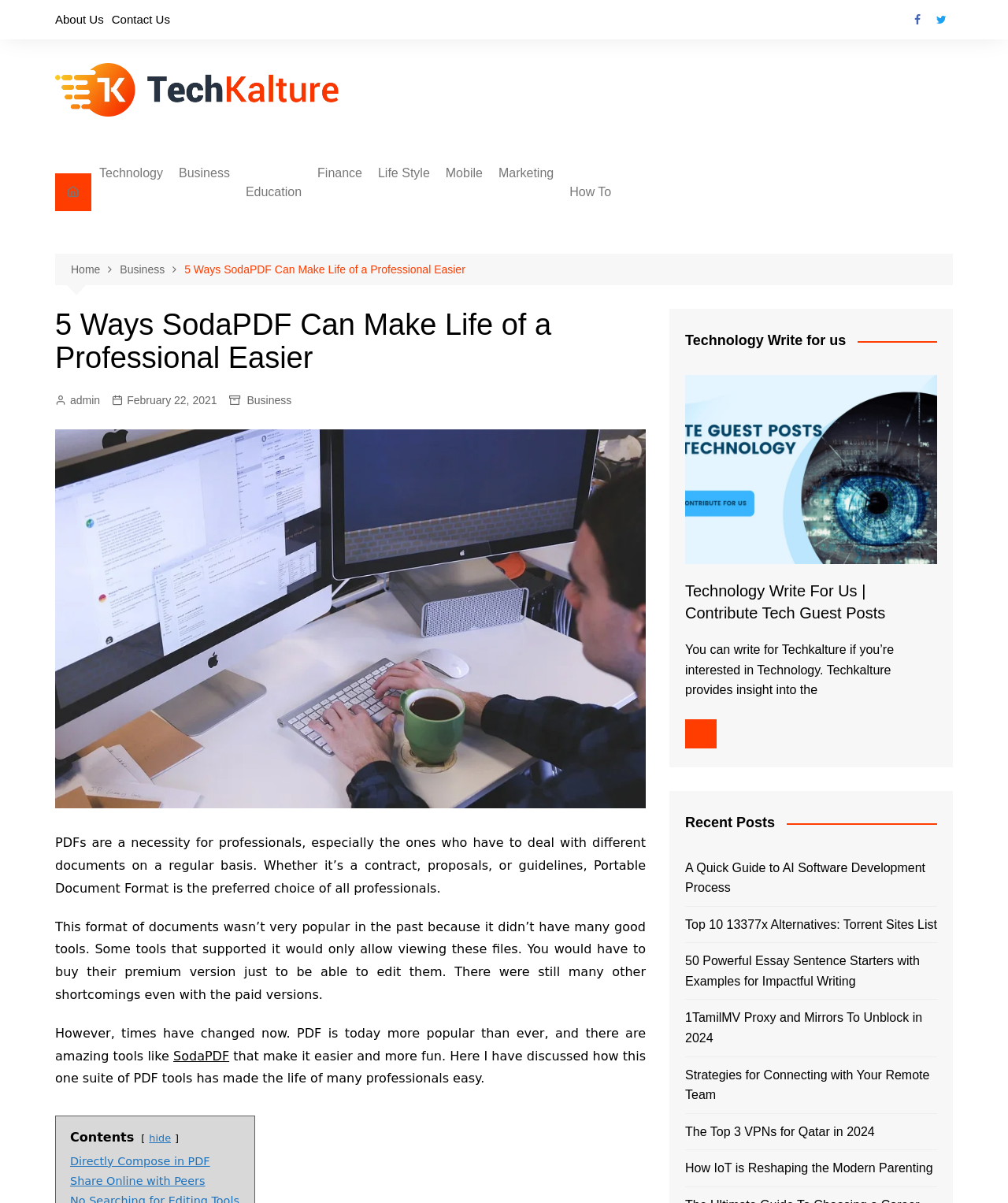Identify the bounding box coordinates for the UI element described as follows: Internet. Use the format (top-left x, top-left y, bottom-right x, bottom-right y) and ensure all values are floating point numbers between 0 and 1.

[0.091, 0.407, 0.262, 0.429]